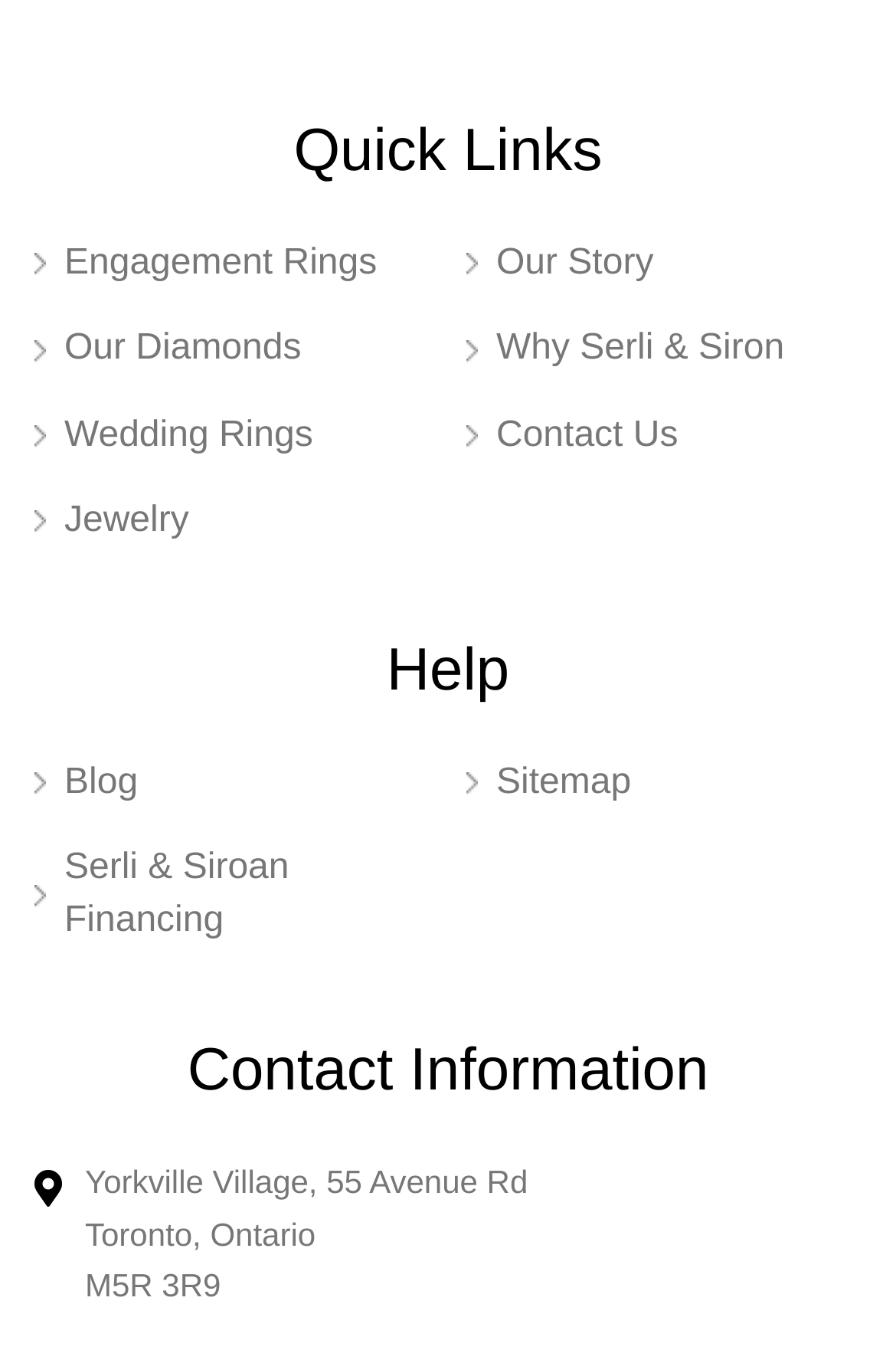How many links are under 'Help'?
Provide a concise answer using a single word or phrase based on the image.

3